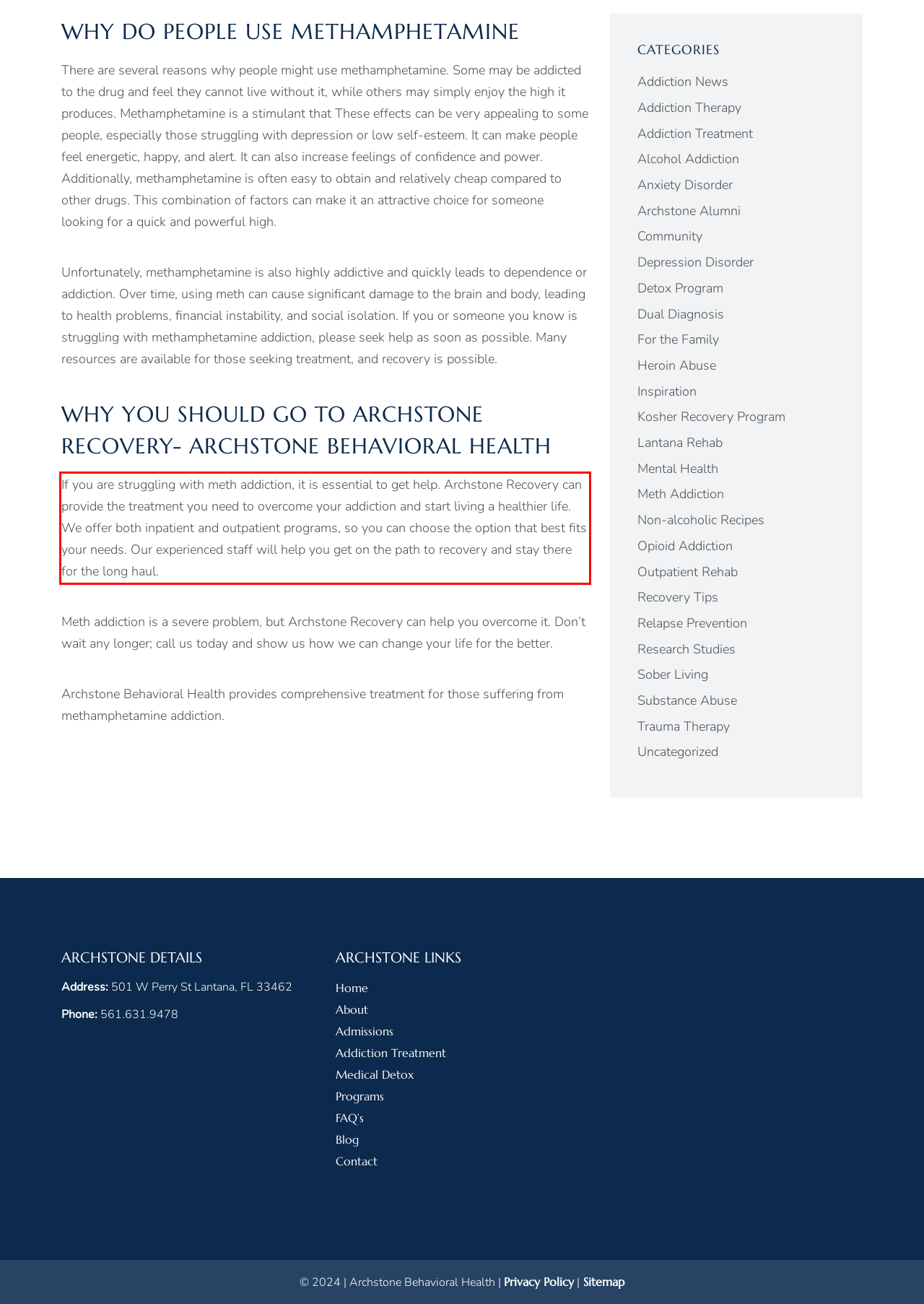Please recognize and transcribe the text located inside the red bounding box in the webpage image.

If you are struggling with meth addiction, it is essential to get help. Archstone Recovery can provide the treatment you need to overcome your addiction and start living a healthier life. We offer both inpatient and outpatient programs, so you can choose the option that best fits your needs. Our experienced staff will help you get on the path to recovery and stay there for the long haul.